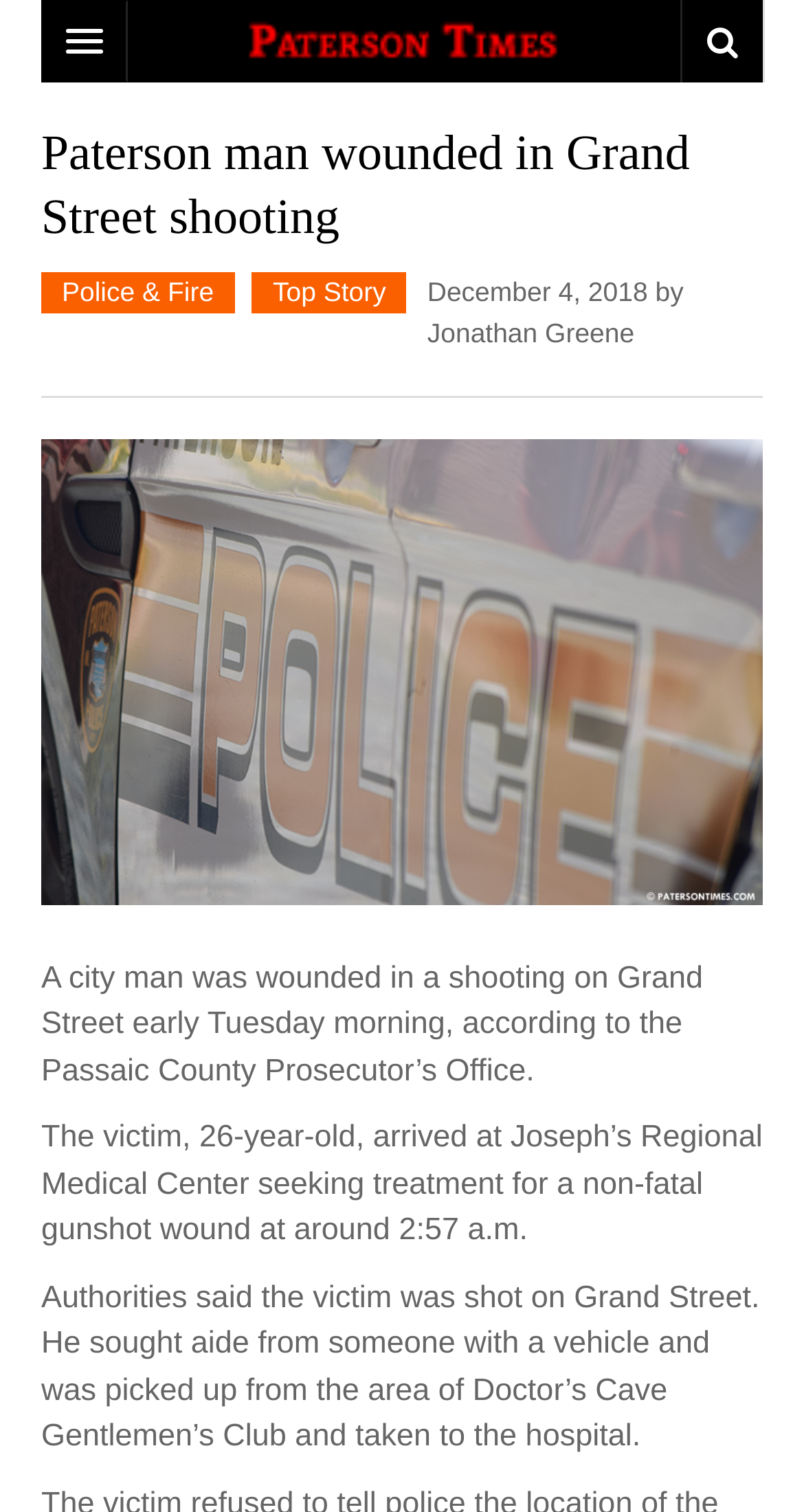What is the category of this news article?
Refer to the image and provide a concise answer in one word or phrase.

CRIME